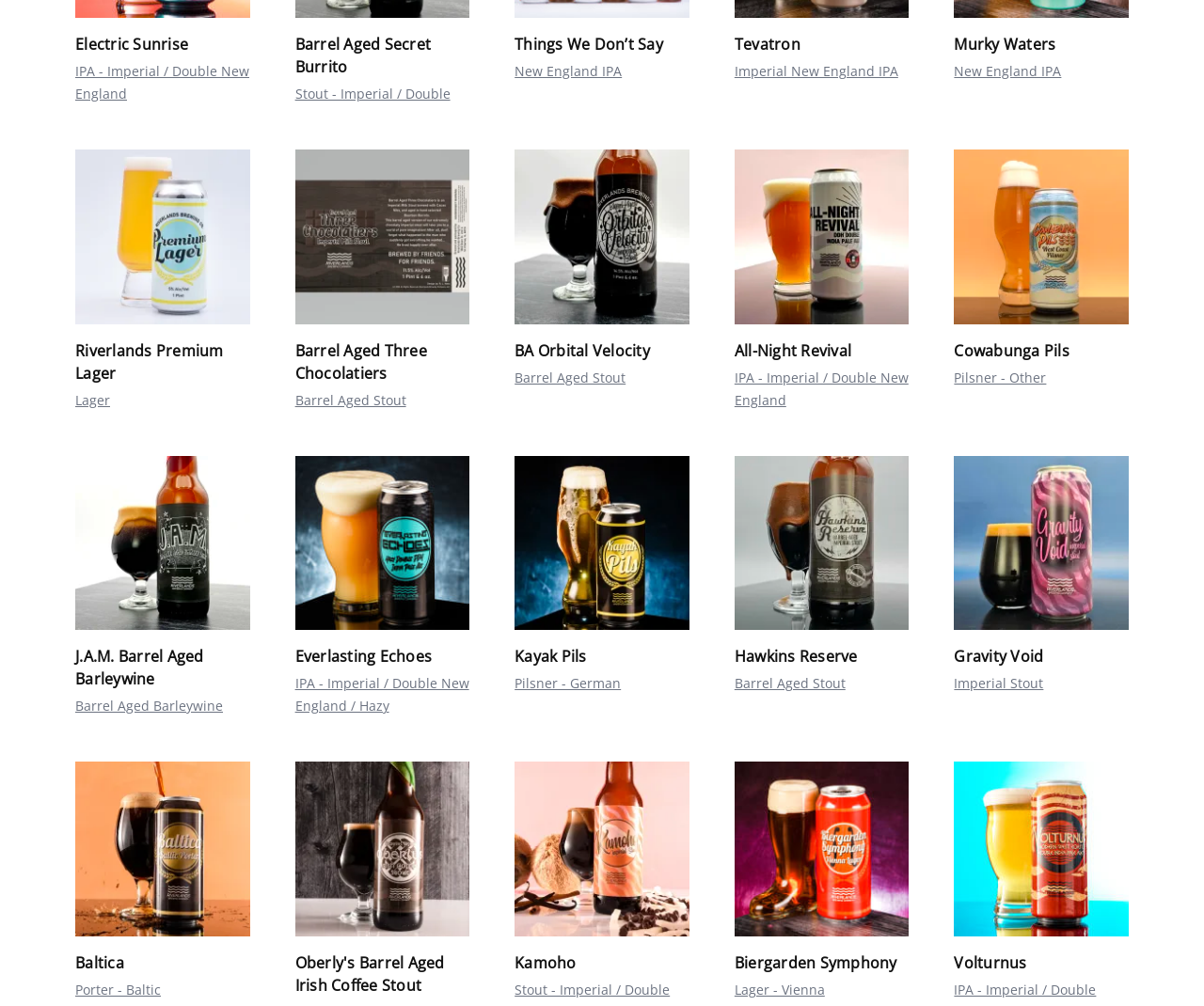Use a single word or phrase to answer the question: 
What type of beer is Riverlands Premium Lager?

Lager